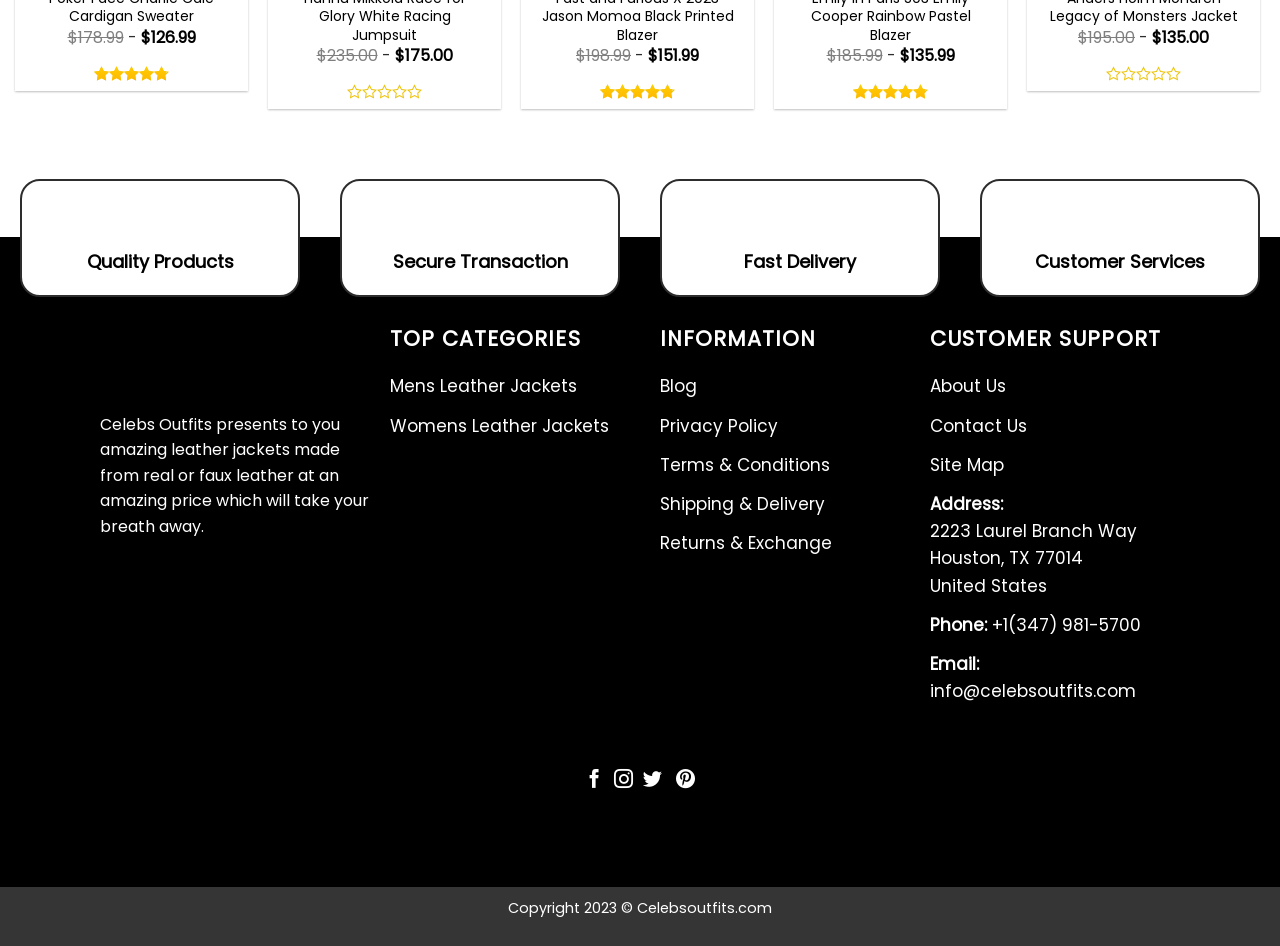Respond concisely with one word or phrase to the following query:
What is the purpose of the website?

Selling leather jackets